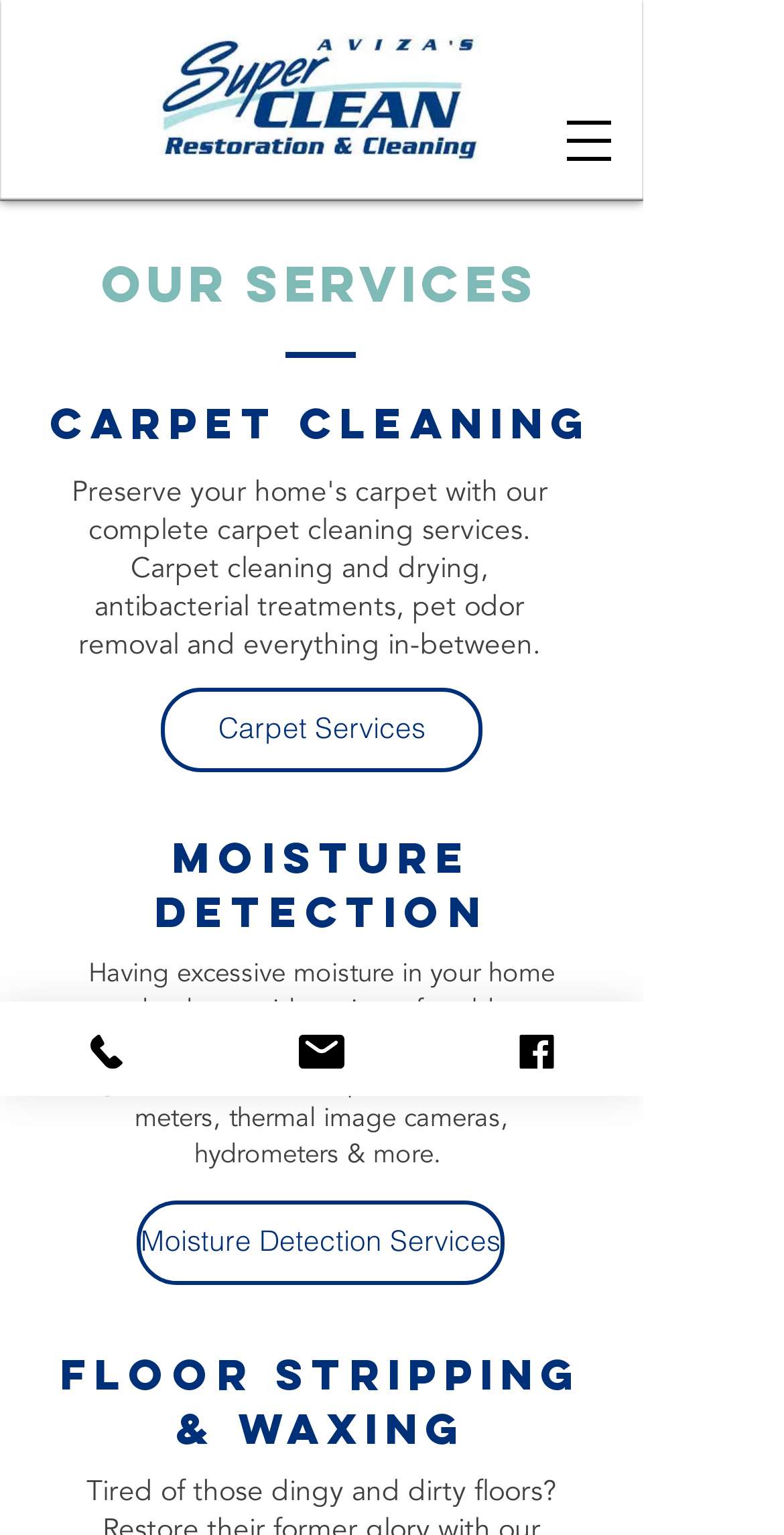Given the description "Email", provide the bounding box coordinates of the corresponding UI element.

[0.274, 0.652, 0.547, 0.714]